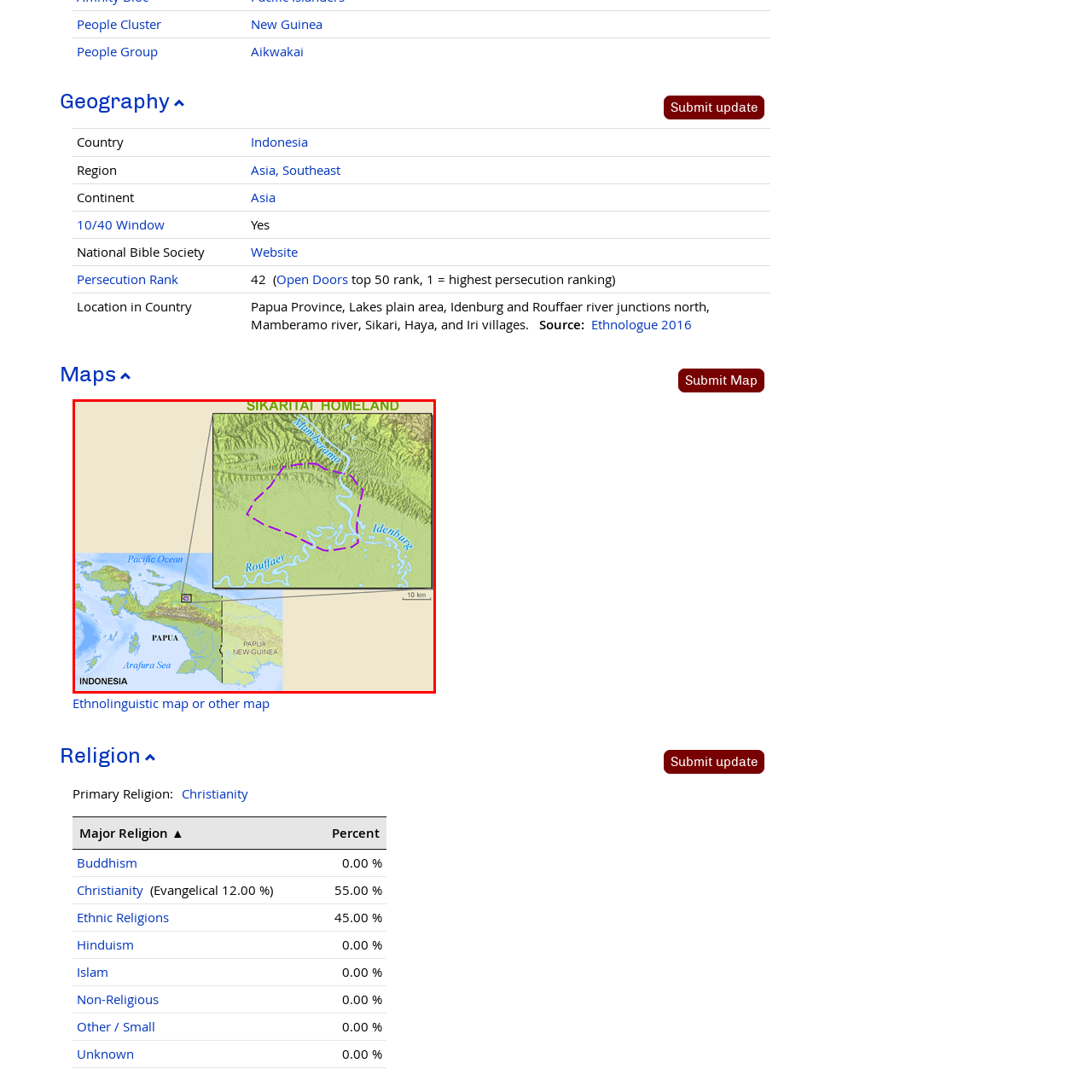What is the approximate distance represented by the scale bar?
Inspect the image enclosed by the red bounding box and elaborate on your answer with as much detail as possible based on the visual cues.

The scale bar on the main map provides a visual representation of distances in the area. According to the caption, the scale bar indicates distances of approximately 10 kilometers, aiding in spatial understanding of the region.